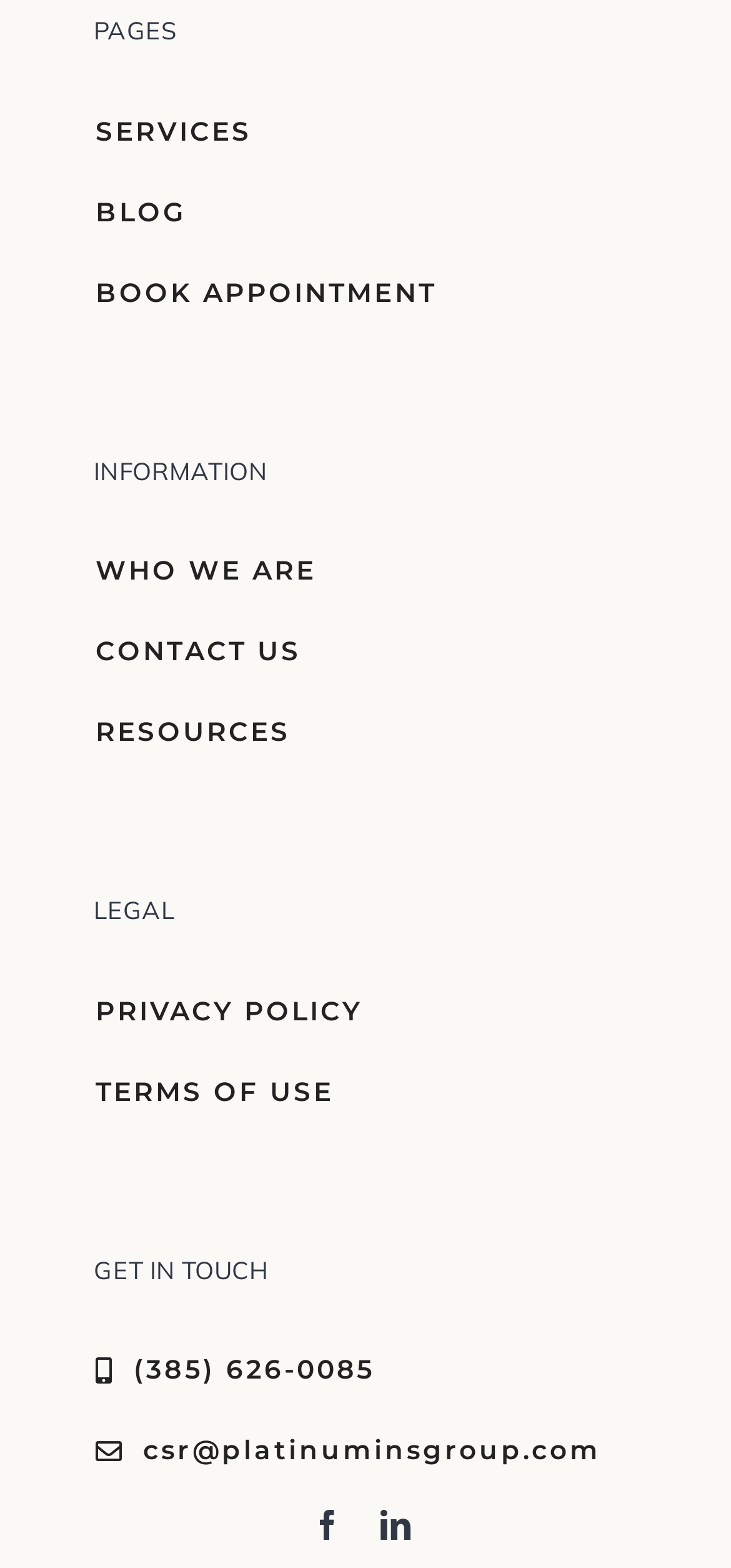What is the phone number to get in touch?
Please provide a detailed and thorough answer to the question.

I found a link element with the text '(385) 626-0085' which is located near the bottom of the page with a bounding box coordinate of [0.056, 0.848, 0.579, 0.9]. This suggests that it is a contact phone number.